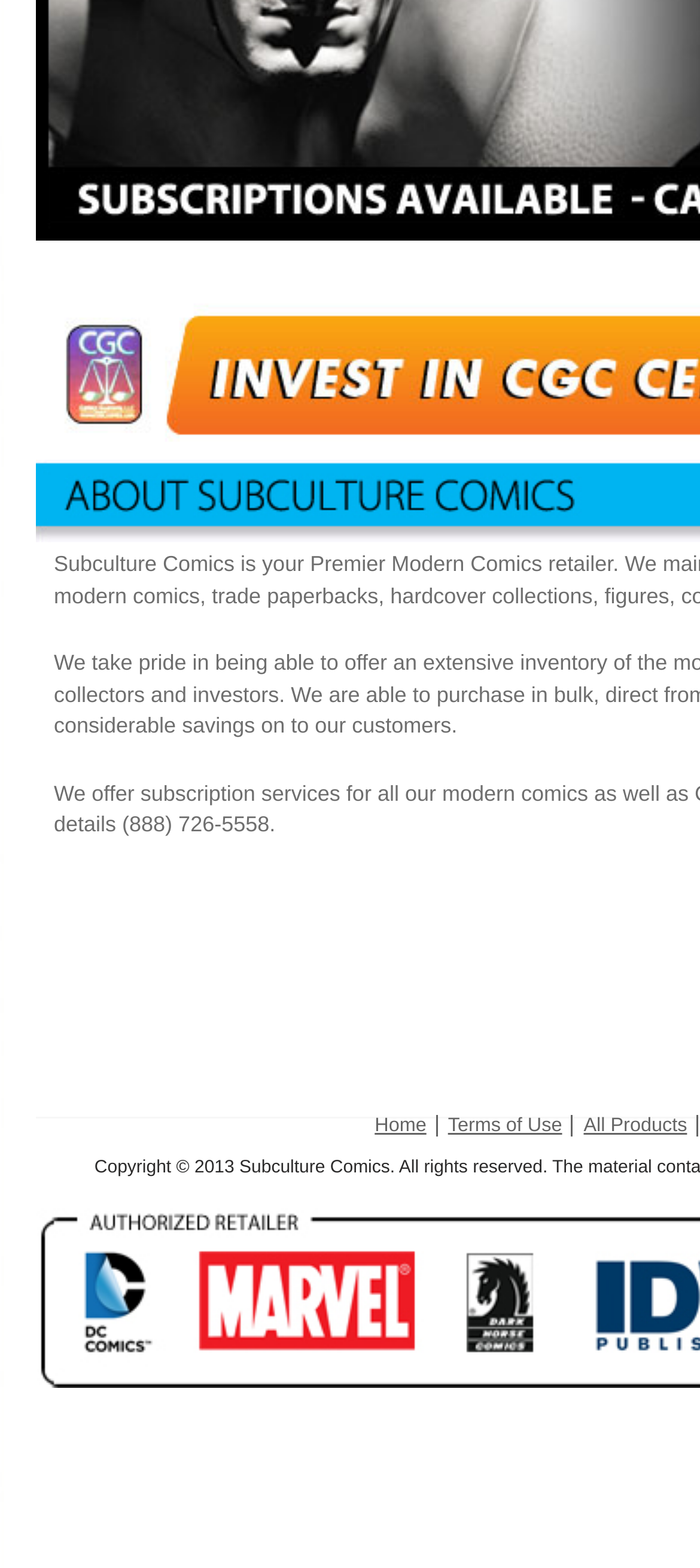Given the description "Terms of Use", determine the bounding box of the corresponding UI element.

[0.64, 0.711, 0.803, 0.724]